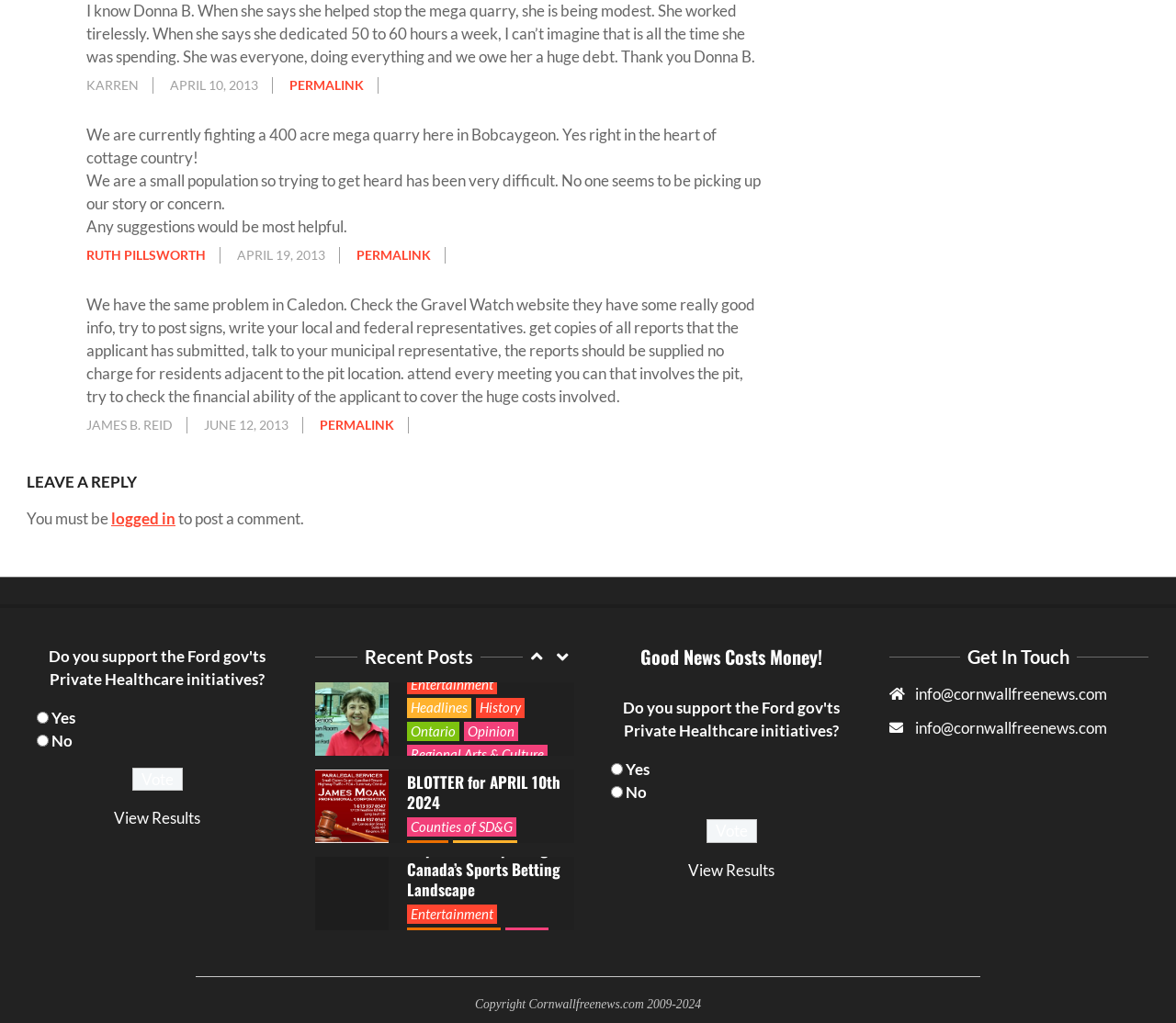What is the purpose of the 'Vote' button?
From the details in the image, provide a complete and detailed answer to the question.

I found the answer by looking at the button element with the text 'Vote' and its corresponding link 'View Results', which suggests that the button is used to cast a vote and view the results.